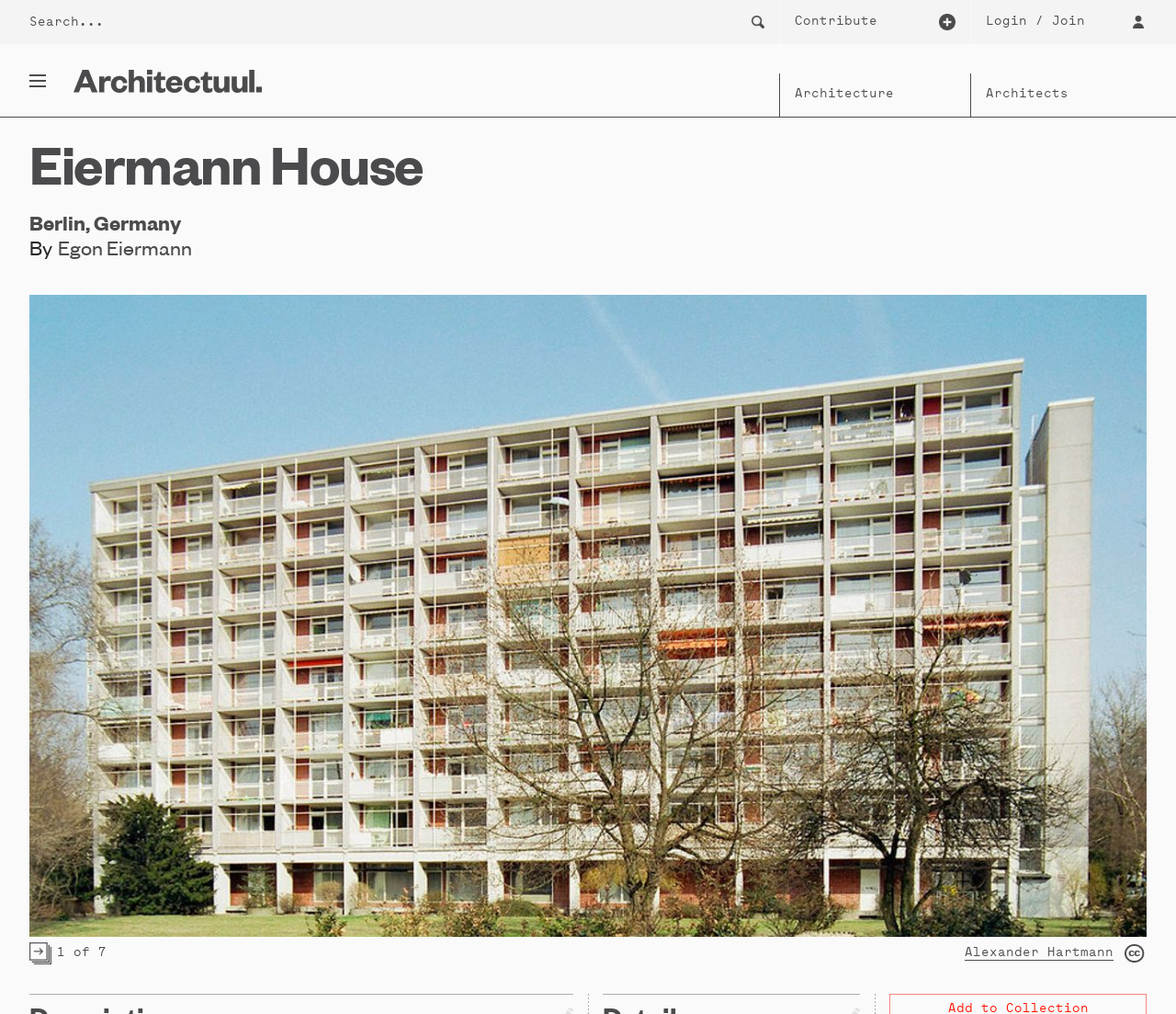What is the name of the house?
Please answer the question with as much detail and depth as you can.

I found the answer by looking at the heading element with the text 'Eiermann House' which is located at the top of the webpage, indicating that the webpage is about this specific house.